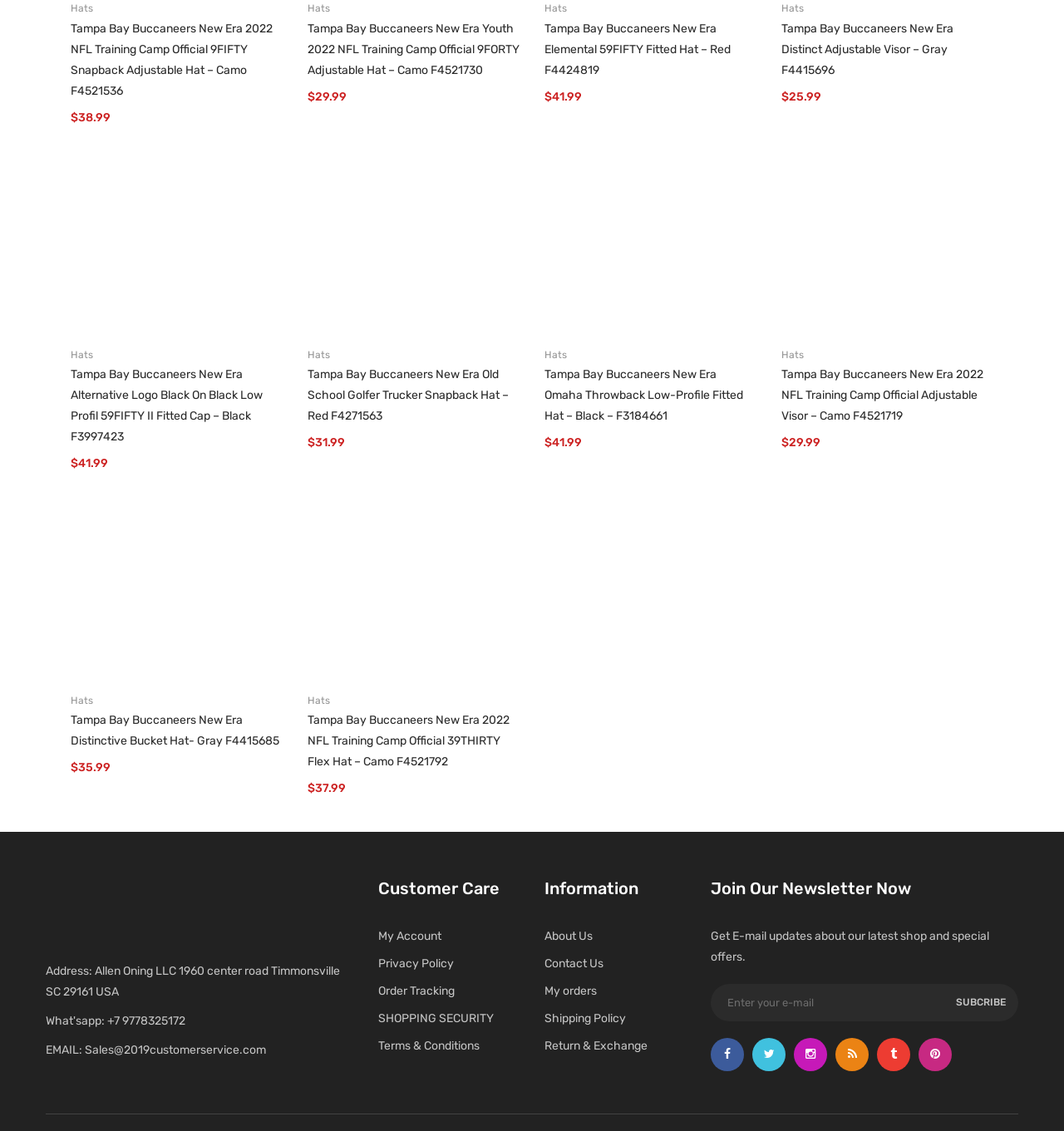Identify the bounding box coordinates for the region of the element that should be clicked to carry out the instruction: "Click on the 'My Account' link". The bounding box coordinates should be four float numbers between 0 and 1, i.e., [left, top, right, bottom].

[0.355, 0.822, 0.415, 0.834]